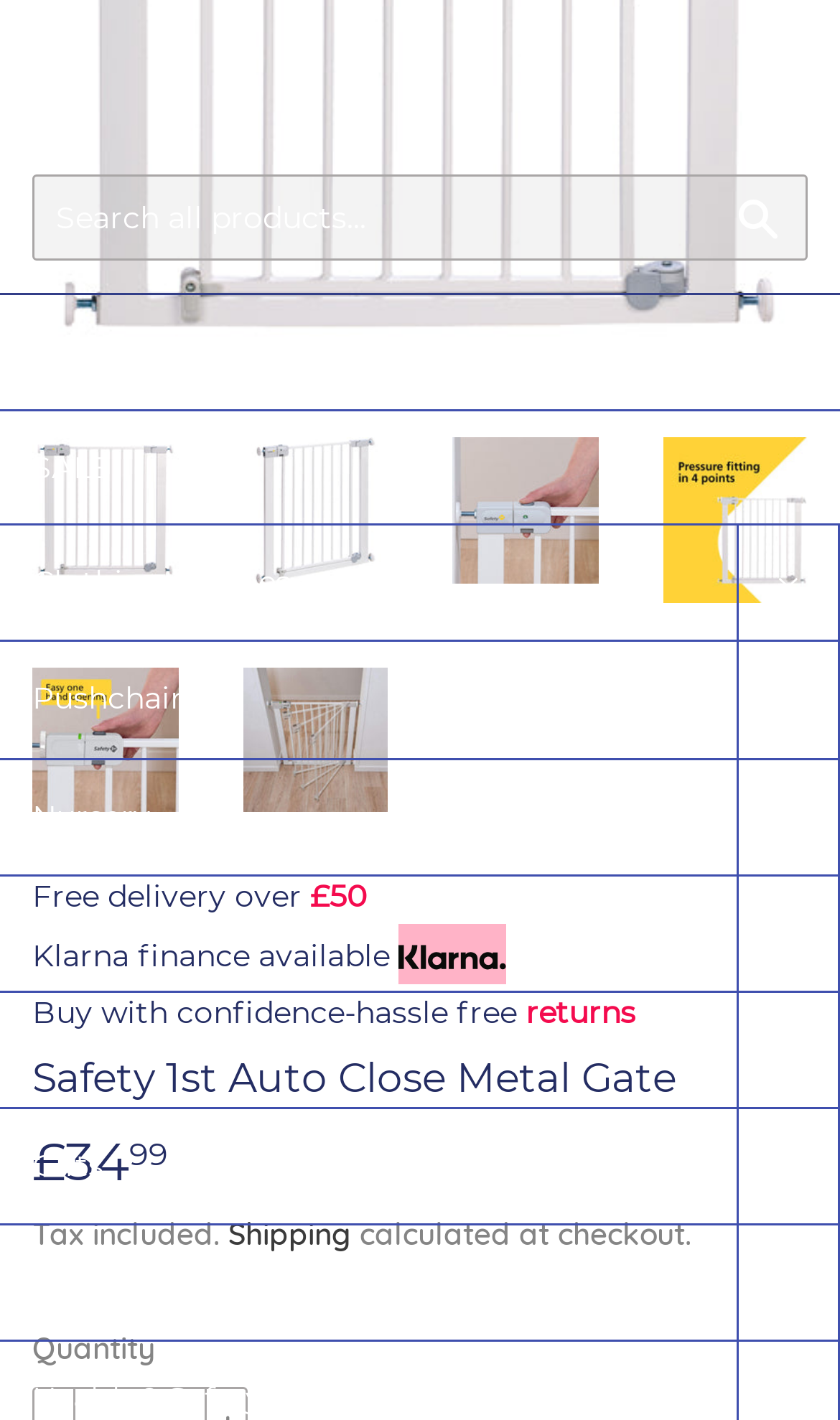What is the condition for free delivery?
Using the visual information, answer the question in a single word or phrase.

over £50